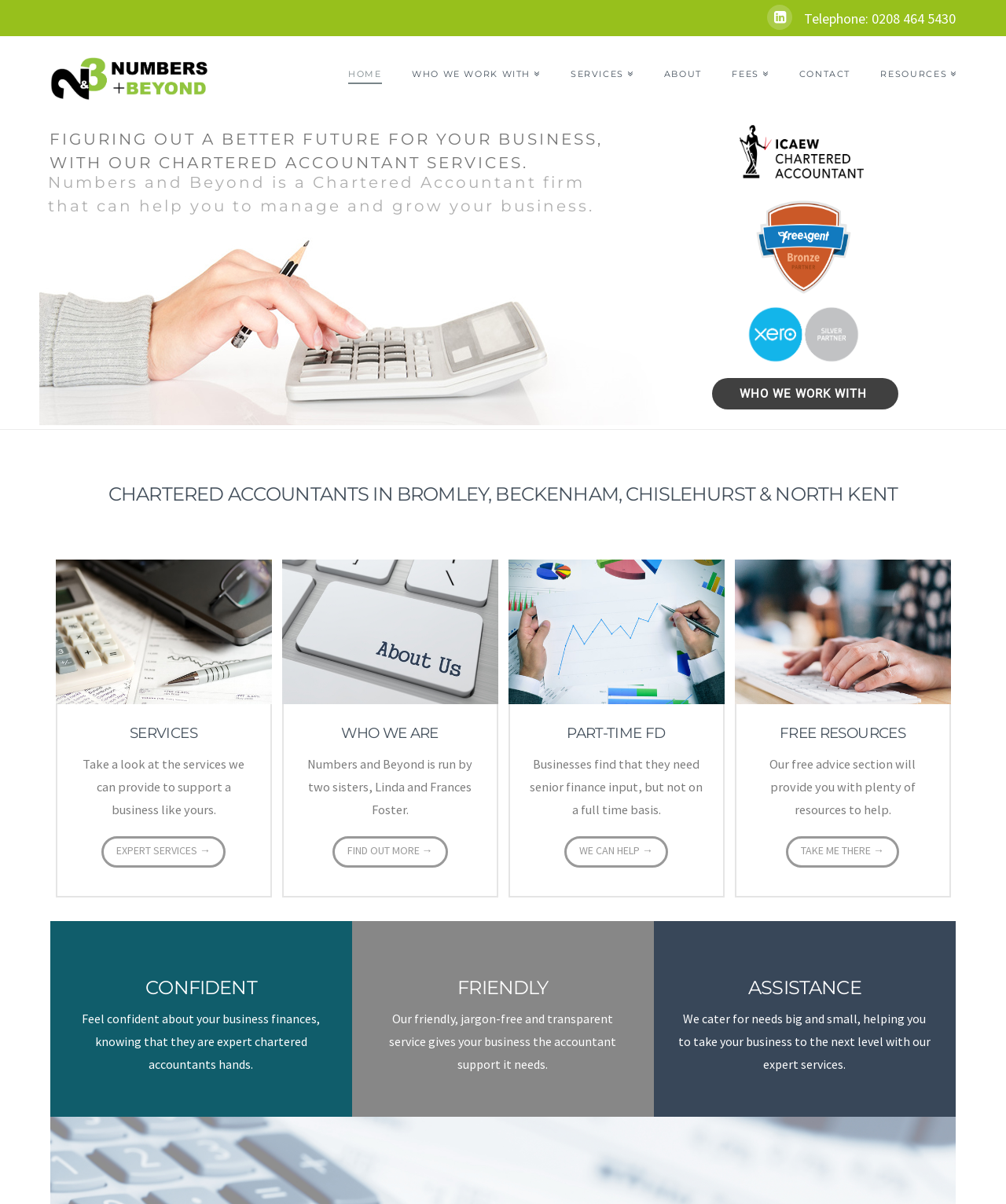What is the tone of the Numbers & Beyond service?
Please answer the question as detailed as possible.

I inferred this by looking at the heading 'FRIENDLY' and the StaticText element with the text 'Our friendly, jargon-free and transparent service gives your business the accountant support it needs.' which suggests that the tone of the Numbers & Beyond service is friendly.